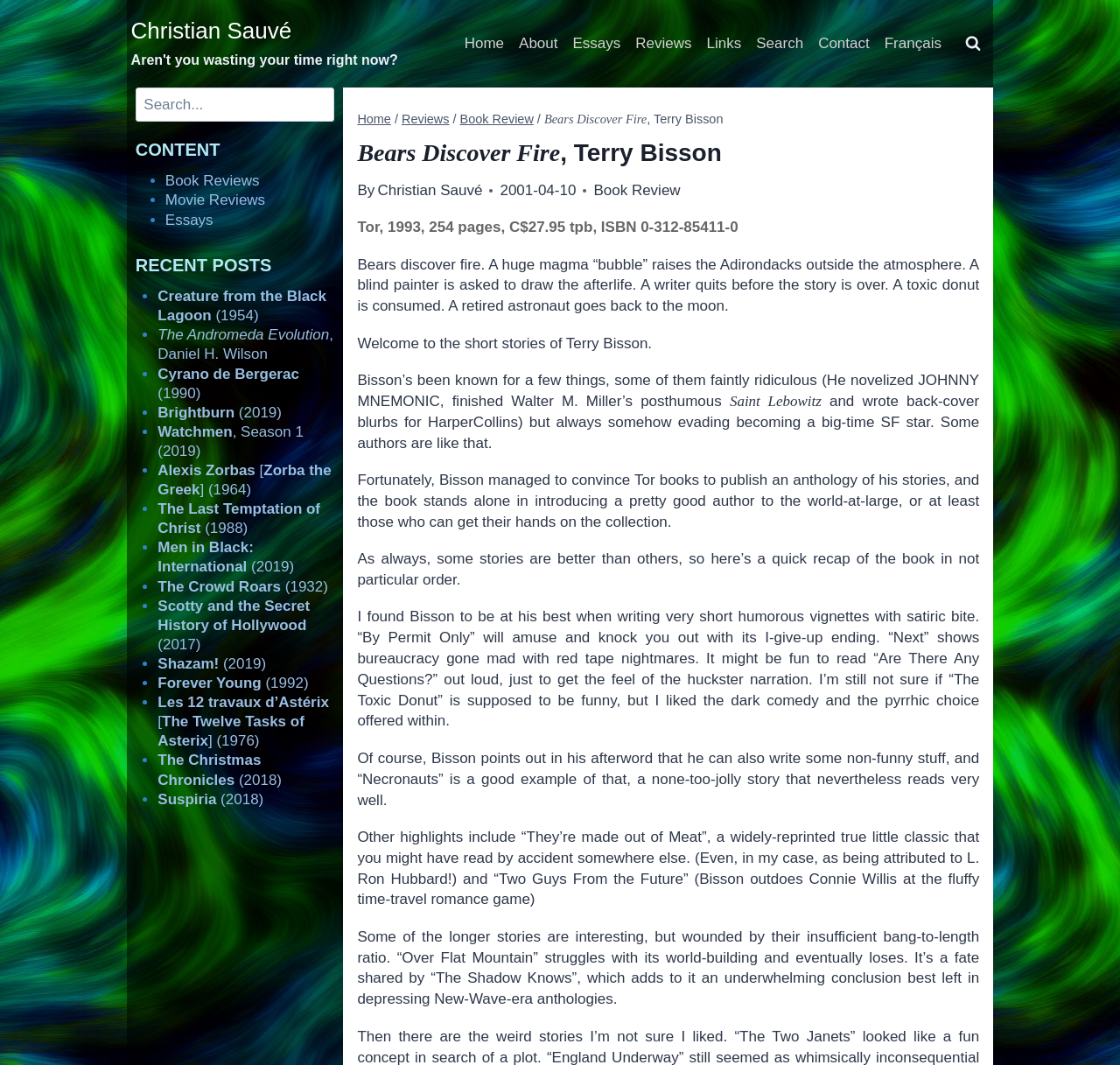Could you find the bounding box coordinates of the clickable area to complete this instruction: "View the 'Book Review' page"?

[0.53, 0.171, 0.608, 0.186]